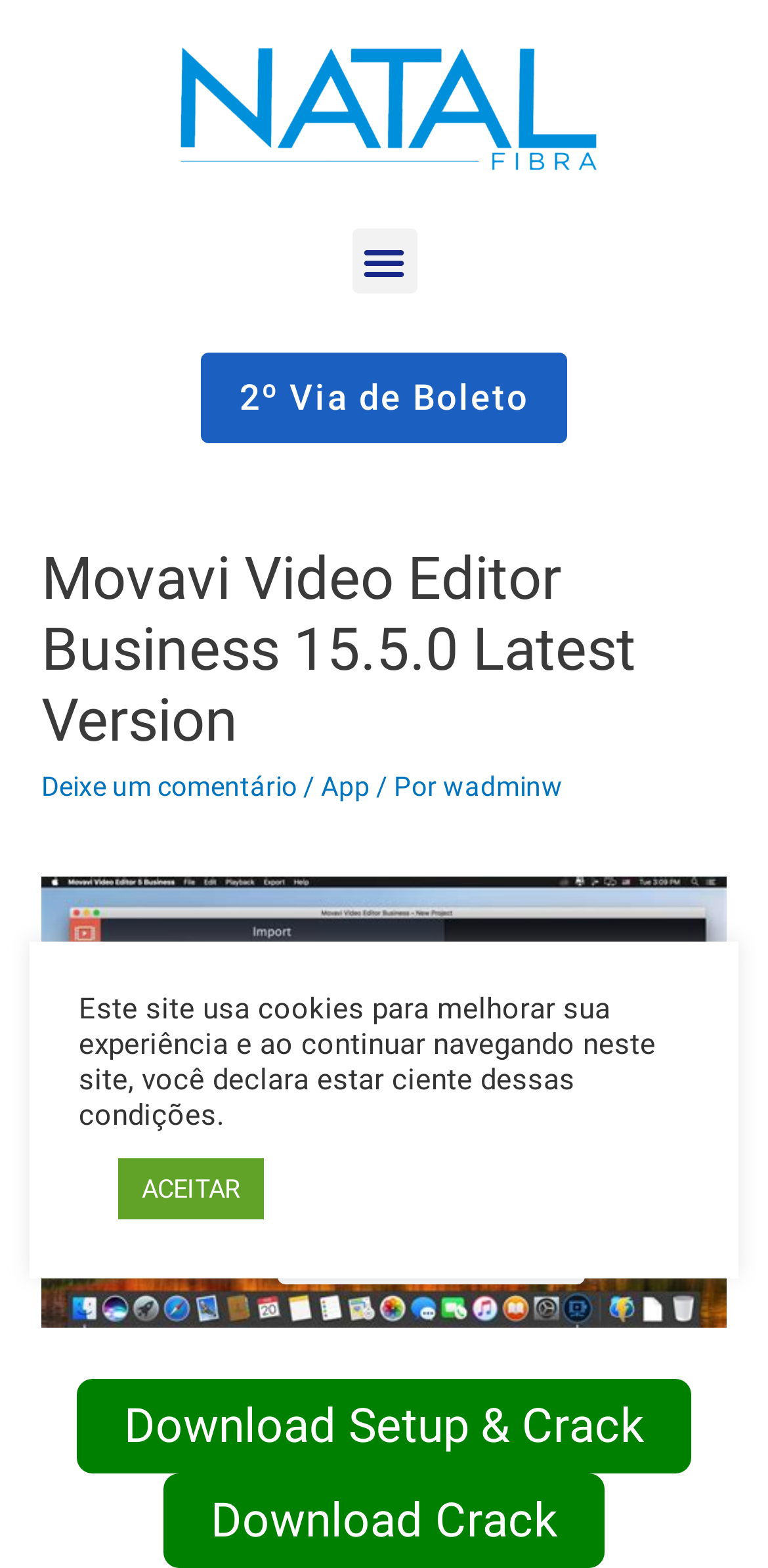Can you specify the bounding box coordinates for the region that should be clicked to fulfill this instruction: "Click on Movavi Video Editor Business 15.5.0 With Crack".

[0.054, 0.691, 0.946, 0.711]